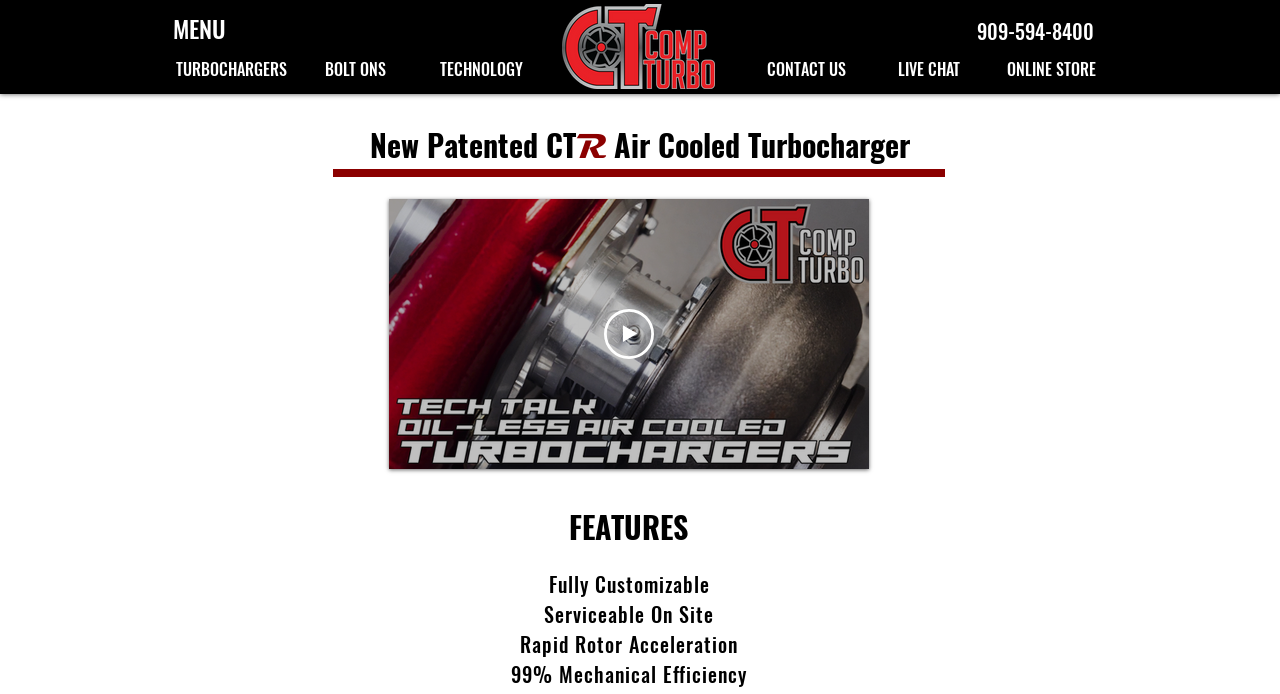Identify the bounding box coordinates for the element you need to click to achieve the following task: "Contact us by phone". The coordinates must be four float values ranging from 0 to 1, formatted as [left, top, right, bottom].

[0.763, 0.023, 0.855, 0.066]